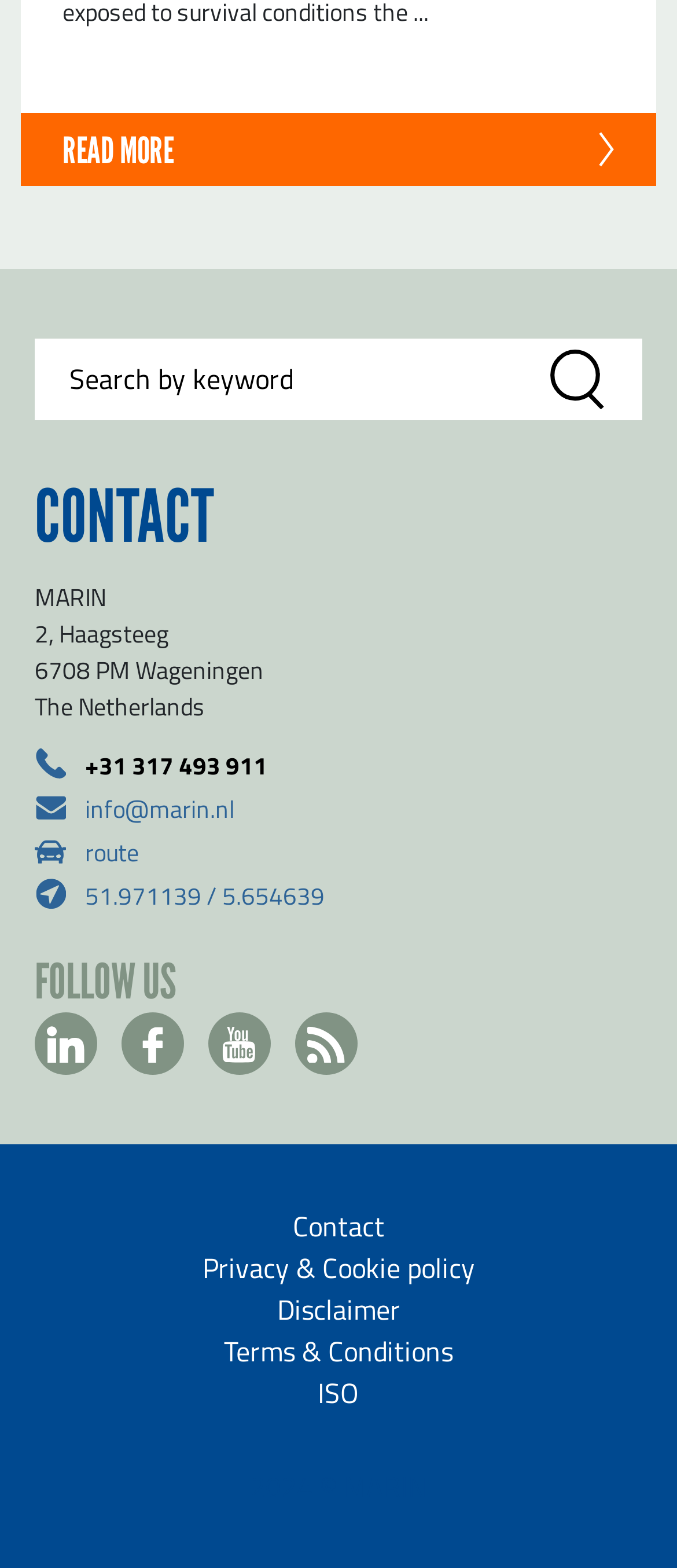Please identify the bounding box coordinates of the element that needs to be clicked to execute the following command: "Click the 'READ MORE' button". Provide the bounding box using four float numbers between 0 and 1, formatted as [left, top, right, bottom].

[0.031, 0.072, 0.969, 0.118]